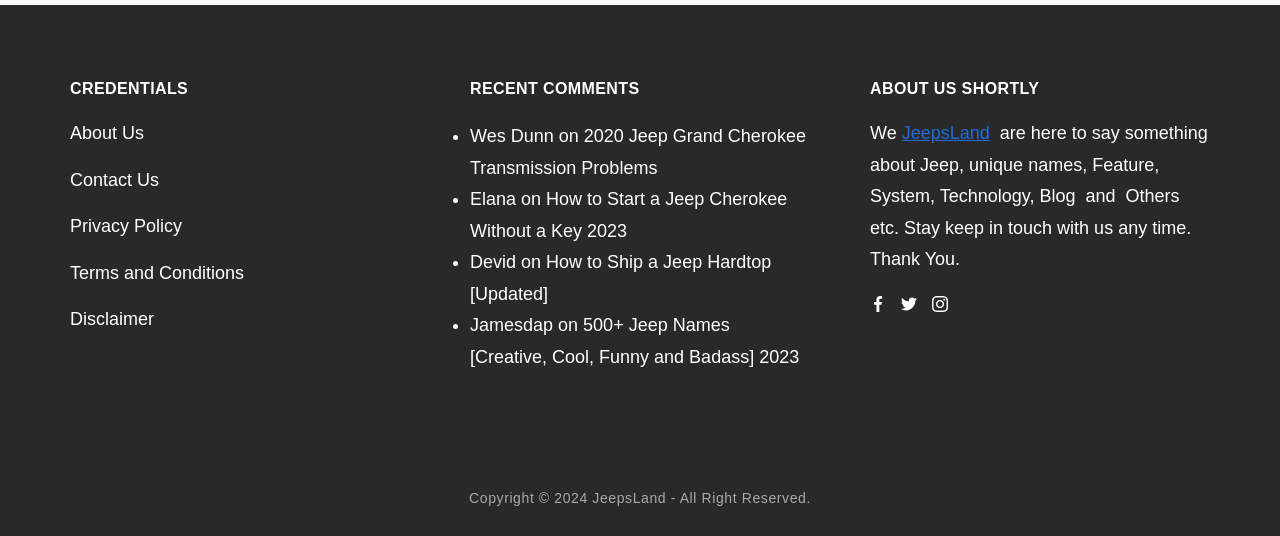Locate the bounding box coordinates of the area to click to fulfill this instruction: "Follow JeepsLand on Facebook". The bounding box should be presented as four float numbers between 0 and 1, in the order [left, top, right, bottom].

[0.68, 0.551, 0.692, 0.581]